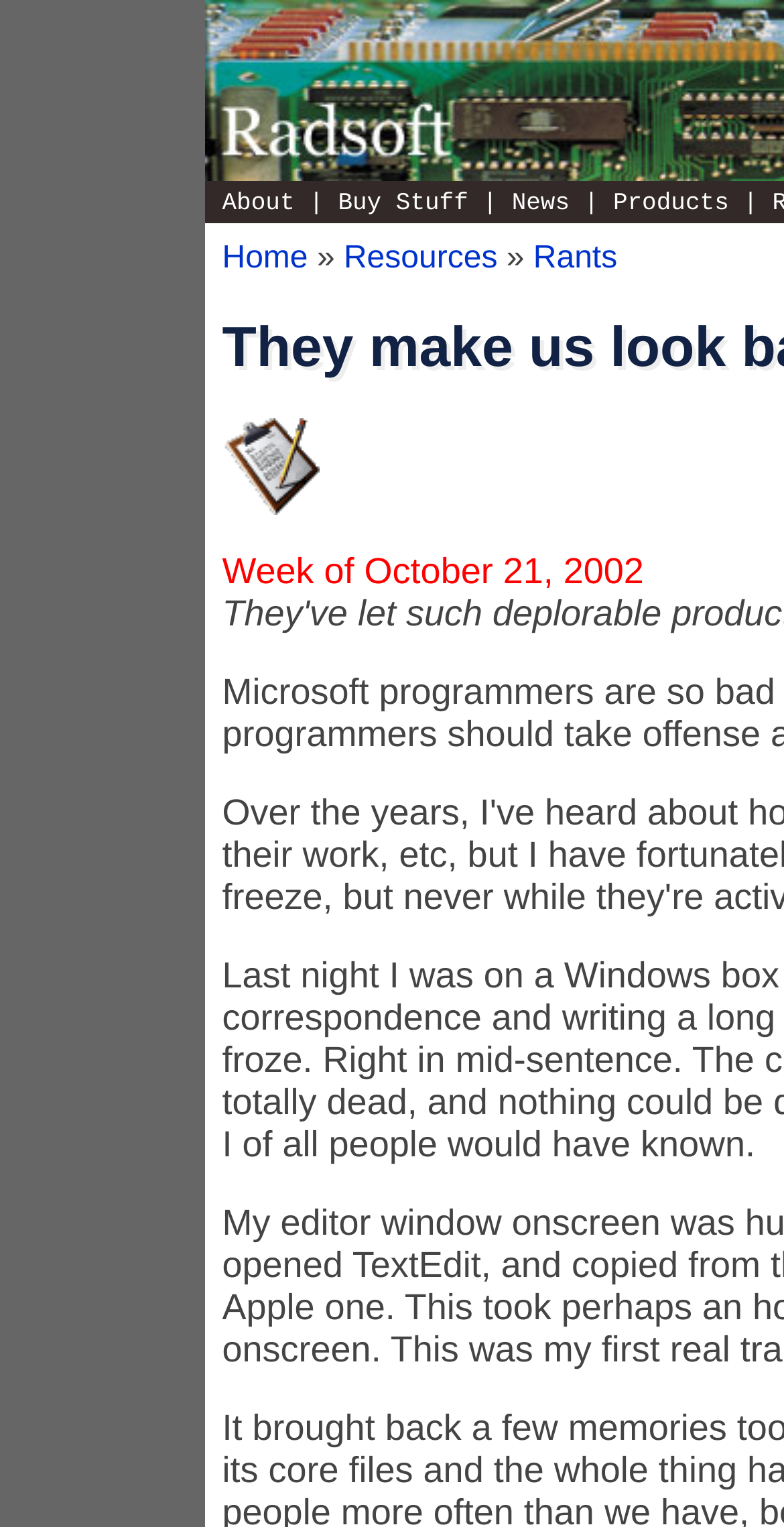Generate a thorough description of the webpage.

The webpage is titled "Rant of the Week — Radsoft". At the top, there is a row of links, including "About", "Buy Stuff", "News", and "Products", which are evenly spaced and aligned horizontally. To the right of the "News" link, there is a vertical bar. Below this row, there is another row of links, including "Home", "Resources", and "Rants", which are also evenly spaced and aligned horizontally.

To the left of the second row of links, there is an image. Below the image, there is a text "Week of October 21, 2002", which is centered horizontally.